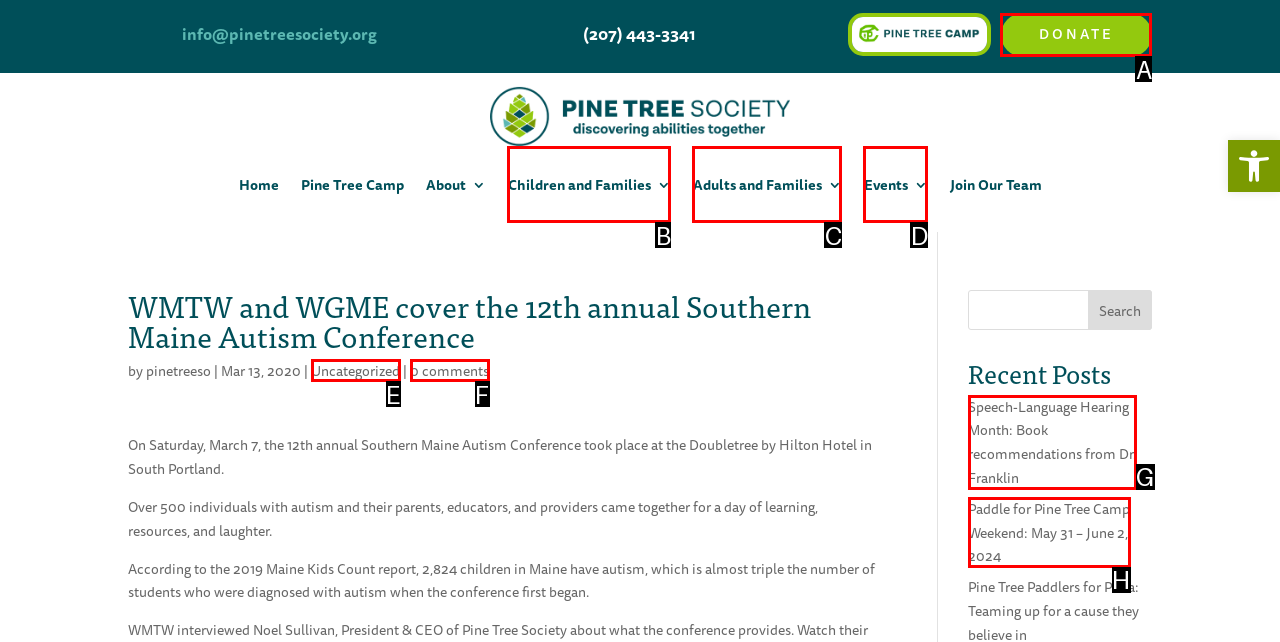Identify the letter of the UI element that corresponds to: 0 comments
Respond with the letter of the option directly.

F